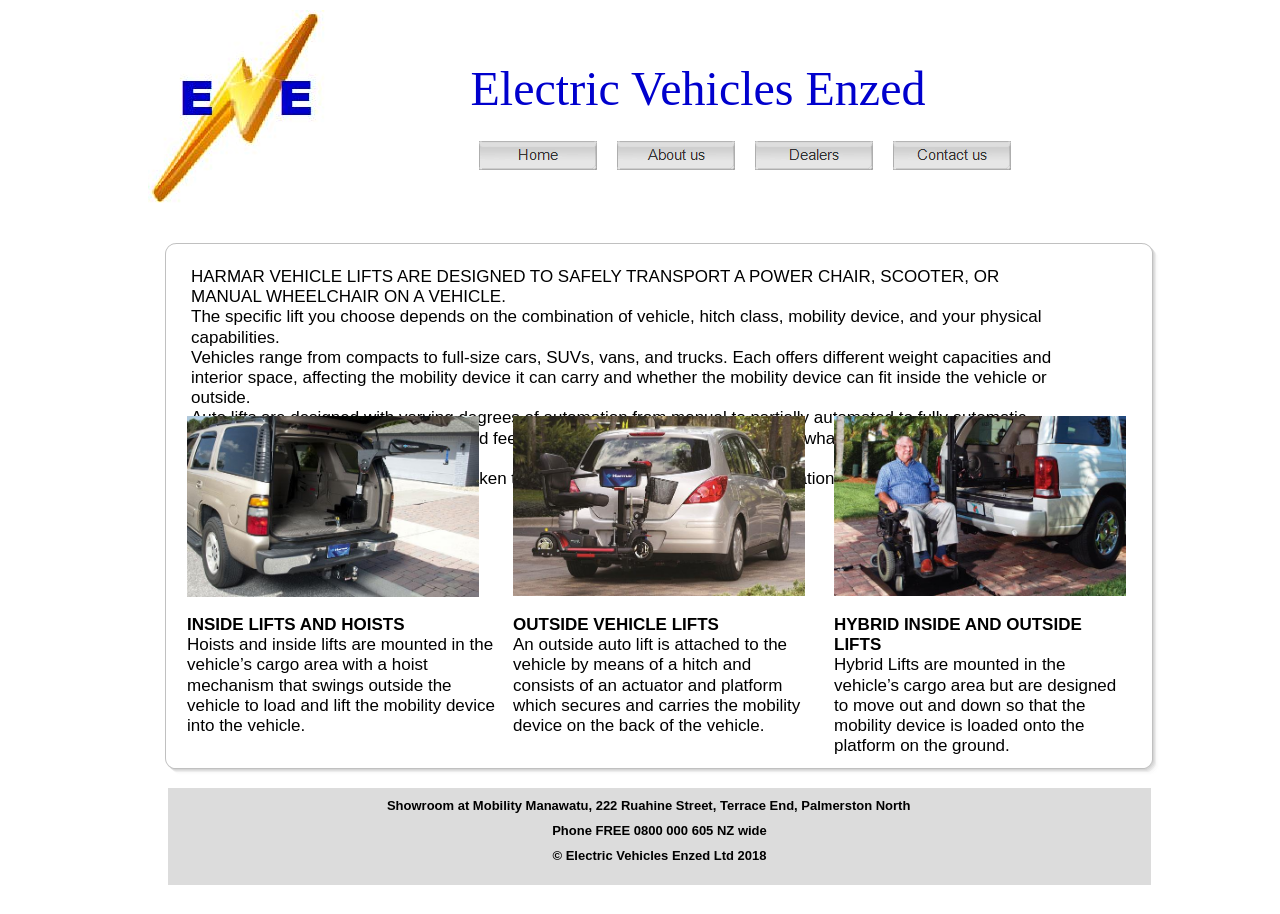Using the information from the screenshot, answer the following question thoroughly:
What is the main topic of this webpage?

Based on the webpage's content, including the title 'Electric Vehicles Enzed' and the descriptions of different types of lifts for mobility devices, it is clear that the main topic of this webpage is electric vehicles, specifically those designed for people with mobility impairments.